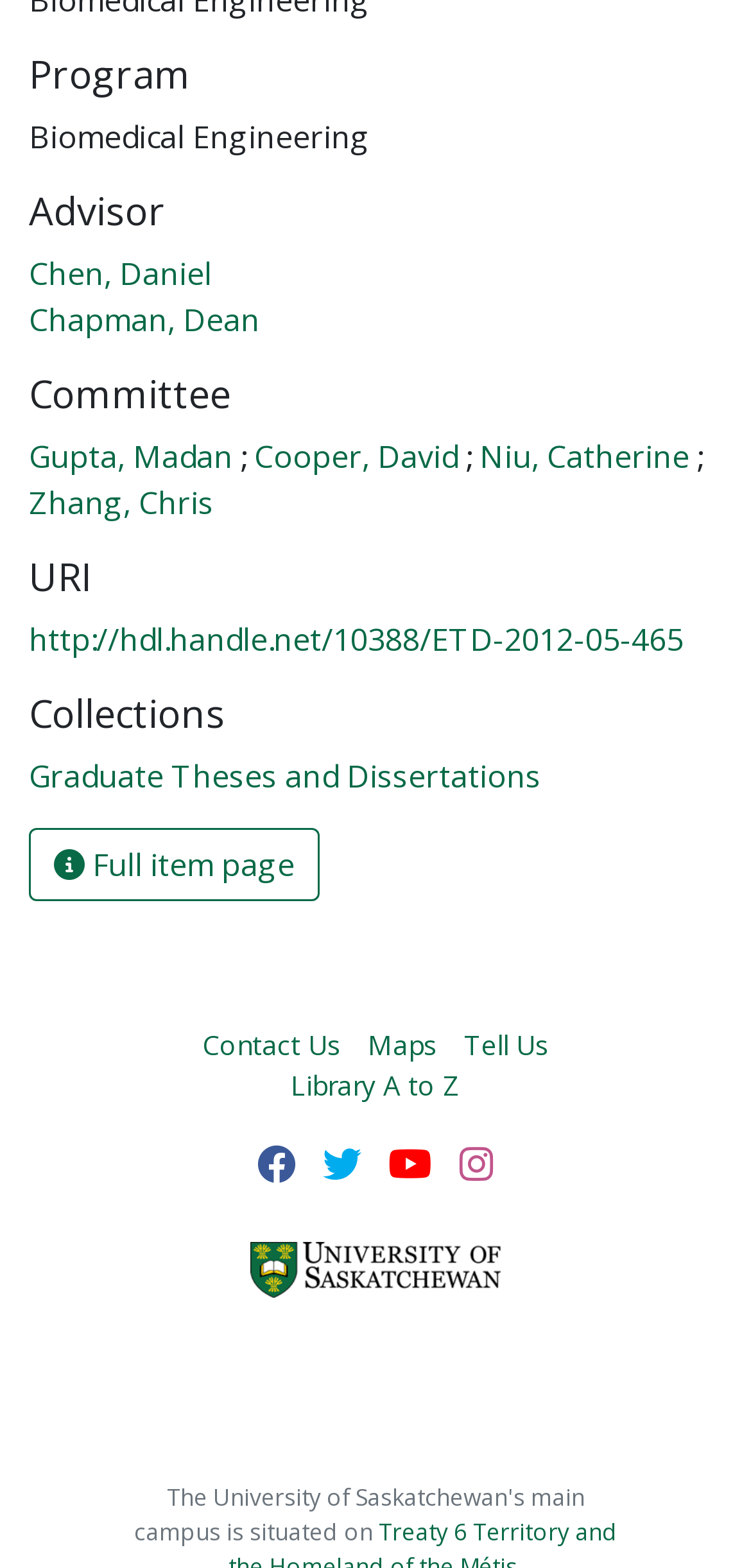How many committee members are listed?
Based on the image, give a one-word or short phrase answer.

4